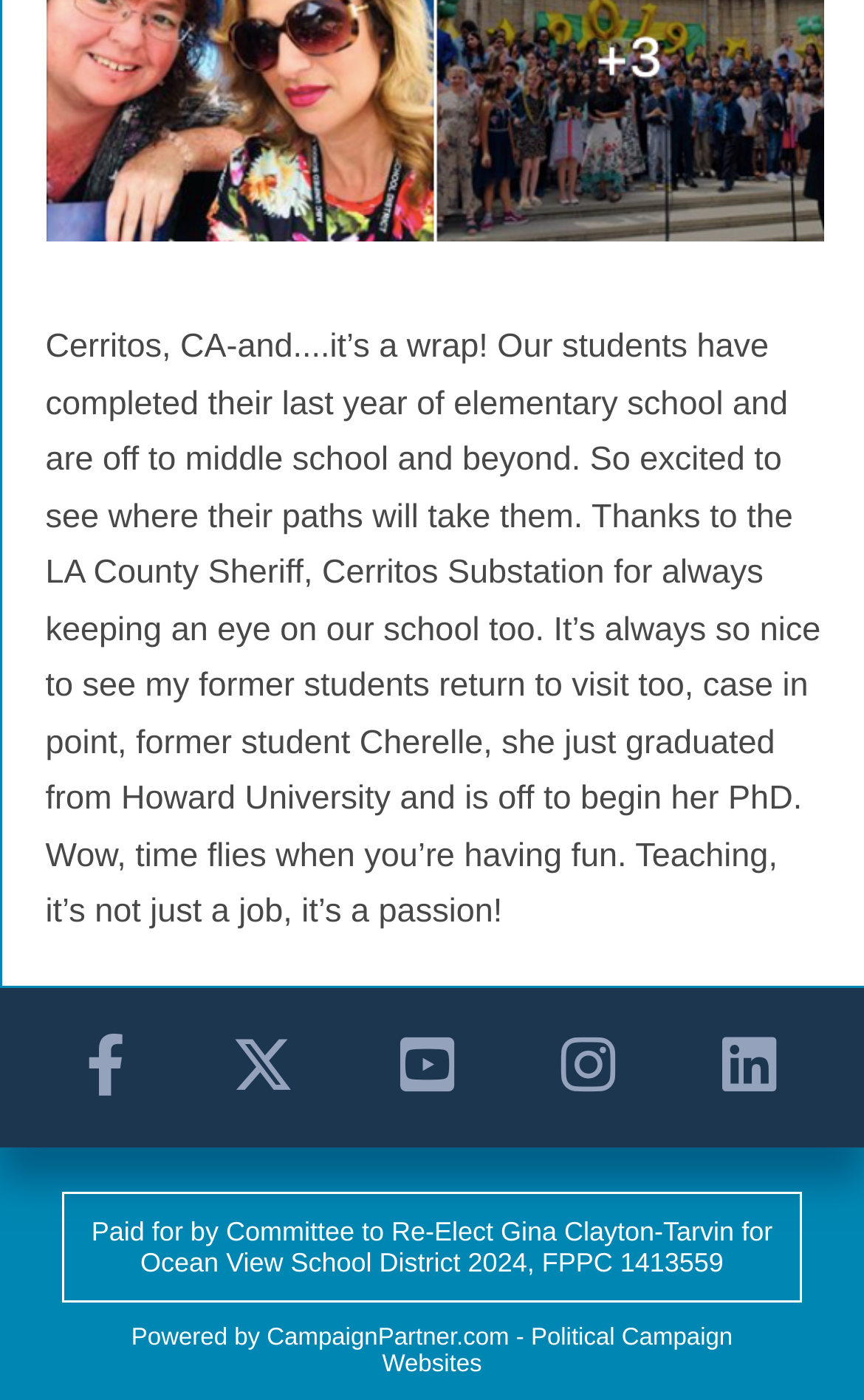Identify and provide the bounding box coordinates of the UI element described: "title="Follow us on Instagram"". The coordinates should be formatted as [left, top, right, bottom], with each number being a float between 0 and 1.

[0.598, 0.705, 0.765, 0.818]